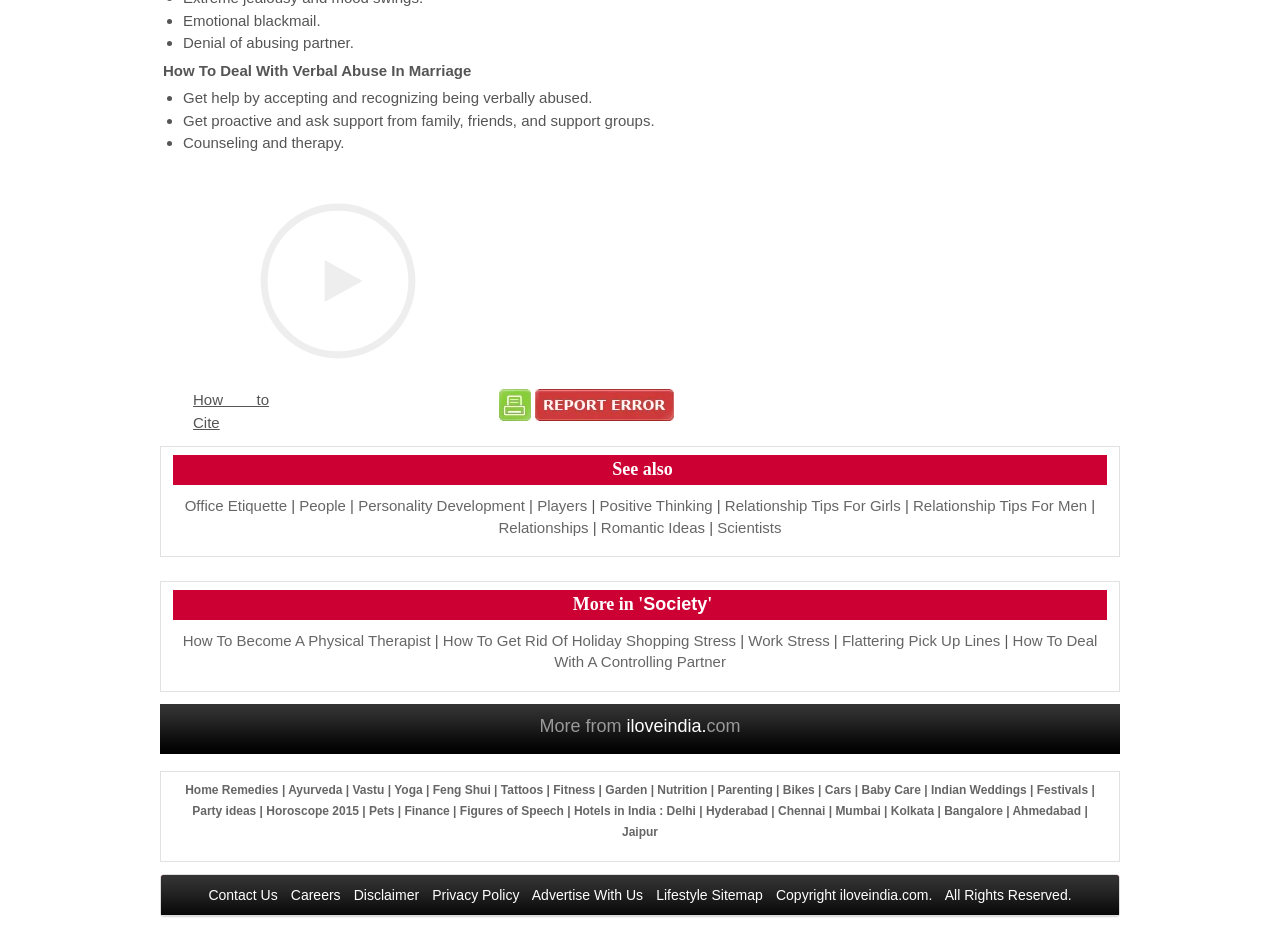Identify the bounding box for the UI element that is described as follows: "Office Etiquette".

[0.144, 0.531, 0.224, 0.549]